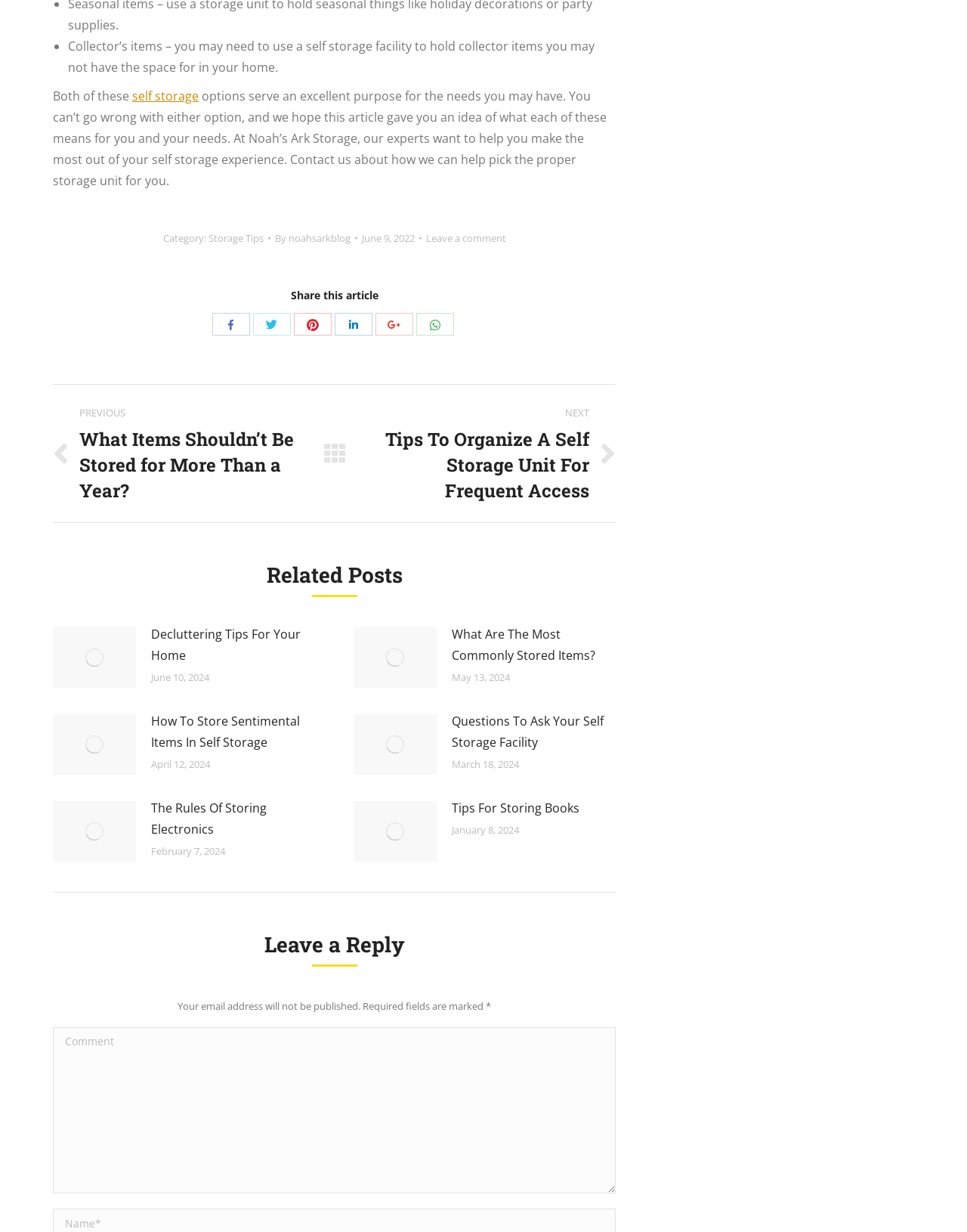Using the description "self storage", predict the bounding box of the relevant HTML element.

[0.137, 0.071, 0.205, 0.084]